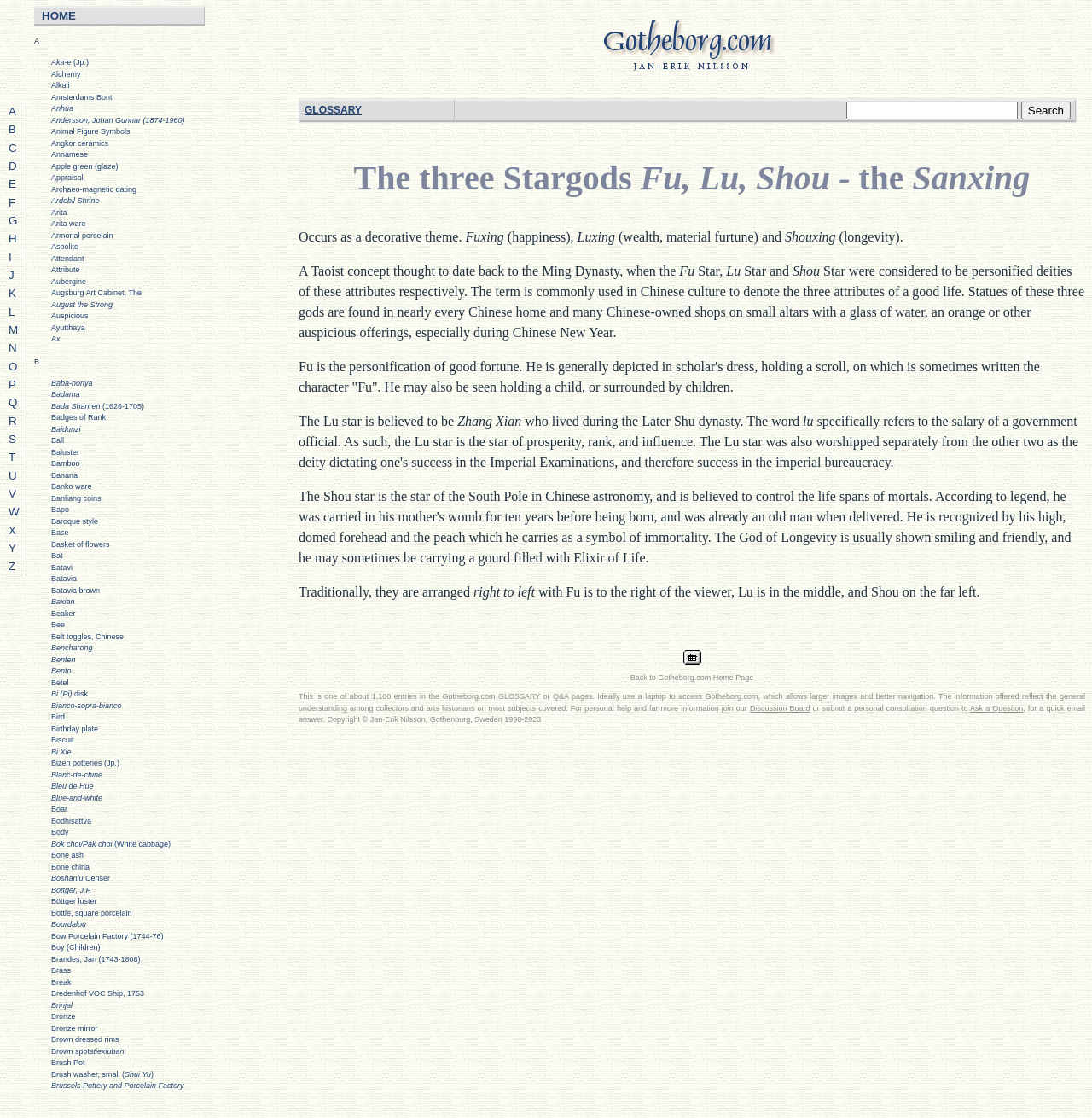Find the bounding box coordinates for the area you need to click to carry out the instruction: "View the definition of 'Aka-e (Jp.)'". The coordinates should be four float numbers between 0 and 1, indicated as [left, top, right, bottom].

[0.047, 0.052, 0.081, 0.06]